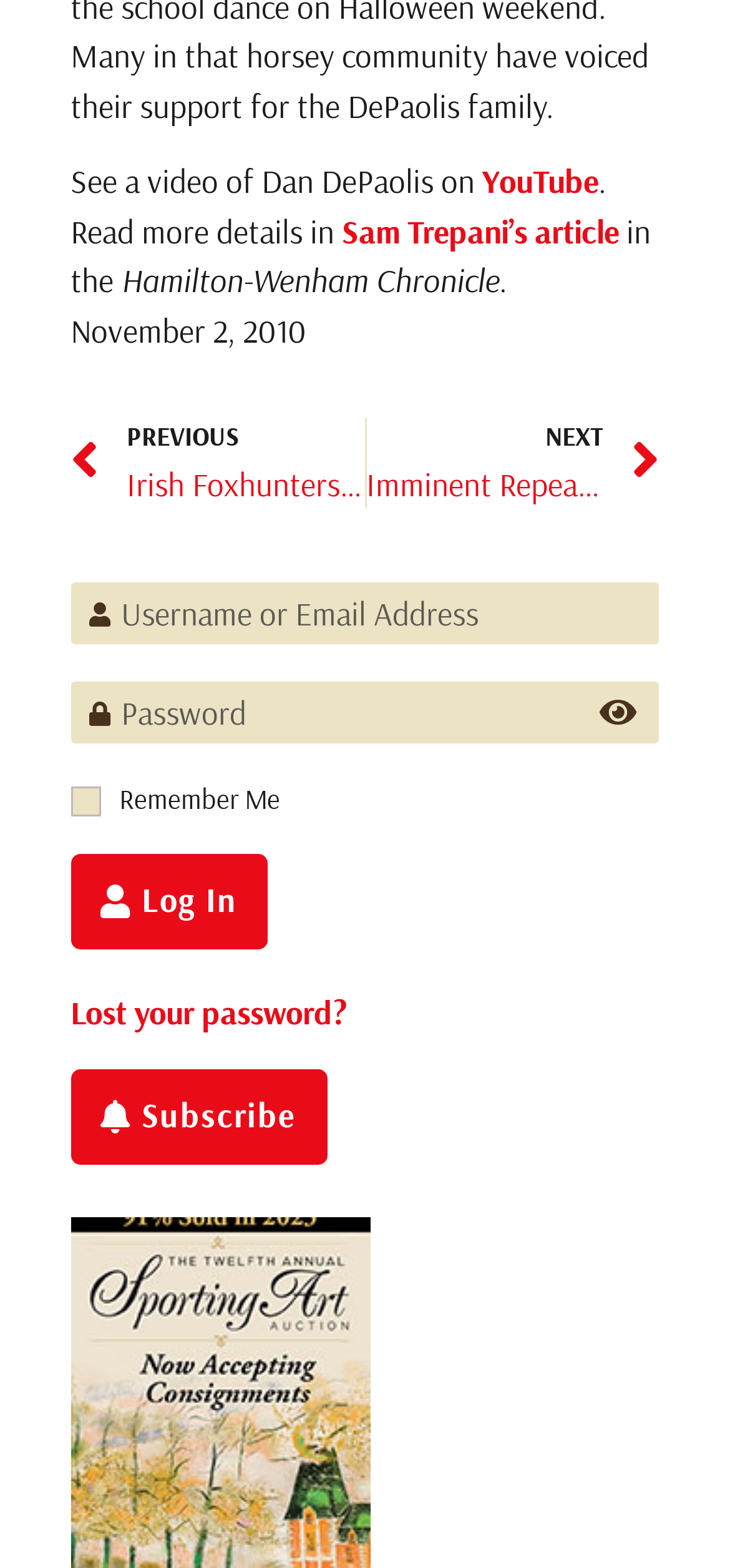Given the webpage screenshot and the description, determine the bounding box coordinates (top-left x, top-left y, bottom-right x, bottom-right y) that define the location of the UI element matching this description: PrevPreviousIrish Foxhunters Secure Concessions

[0.096, 0.267, 0.499, 0.324]